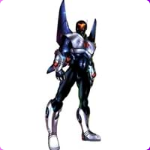Based on the image, provide a detailed and complete answer to the question: 
What is the color of the visage on the Beetle's helmet?

The caption specifically states that the helmet showcases a 'glowing orange visage', highlighting the advanced technology of the suit.